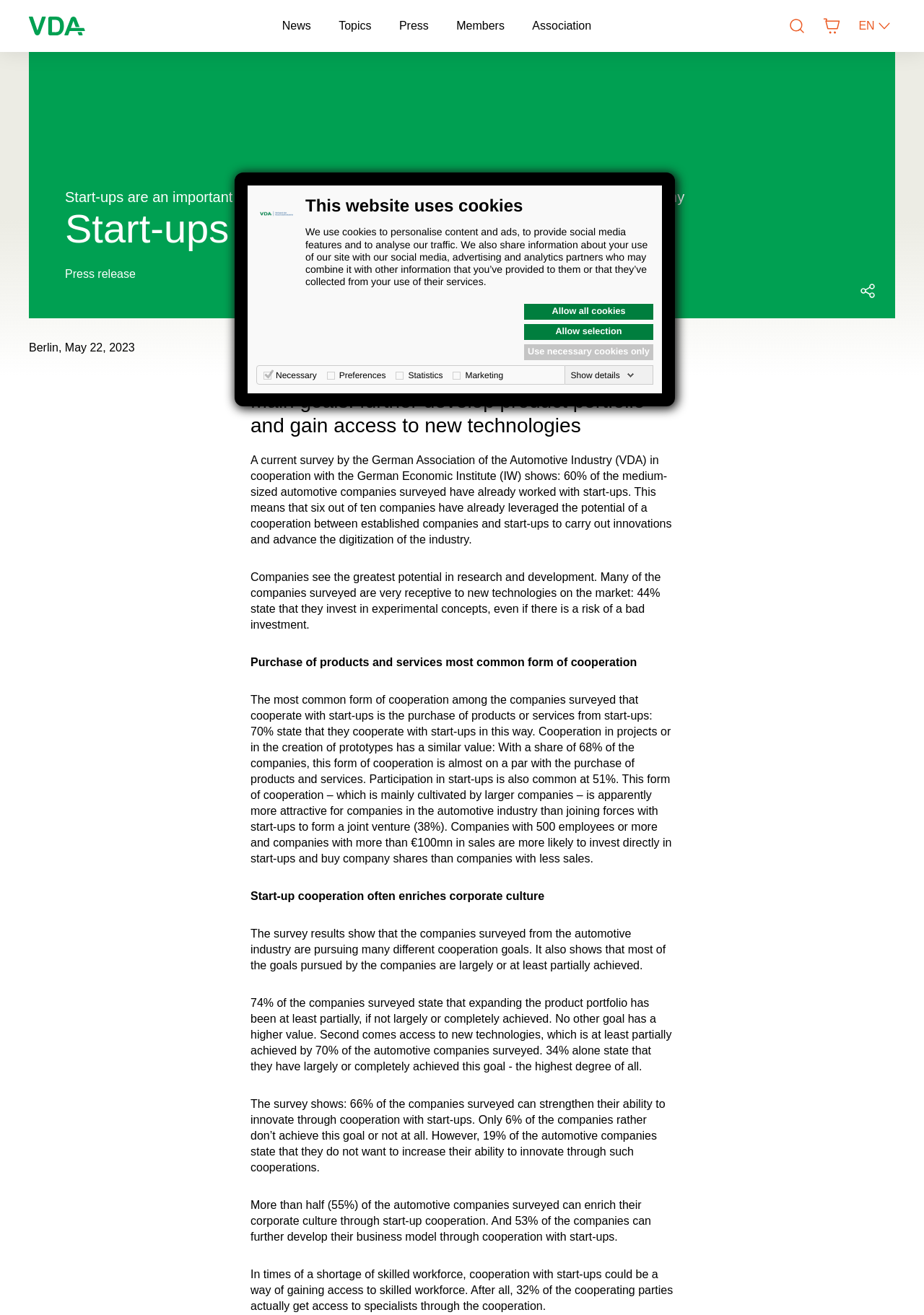Given the element description "Association", identify the bounding box of the corresponding UI element.

[0.576, 0.0, 0.64, 0.04]